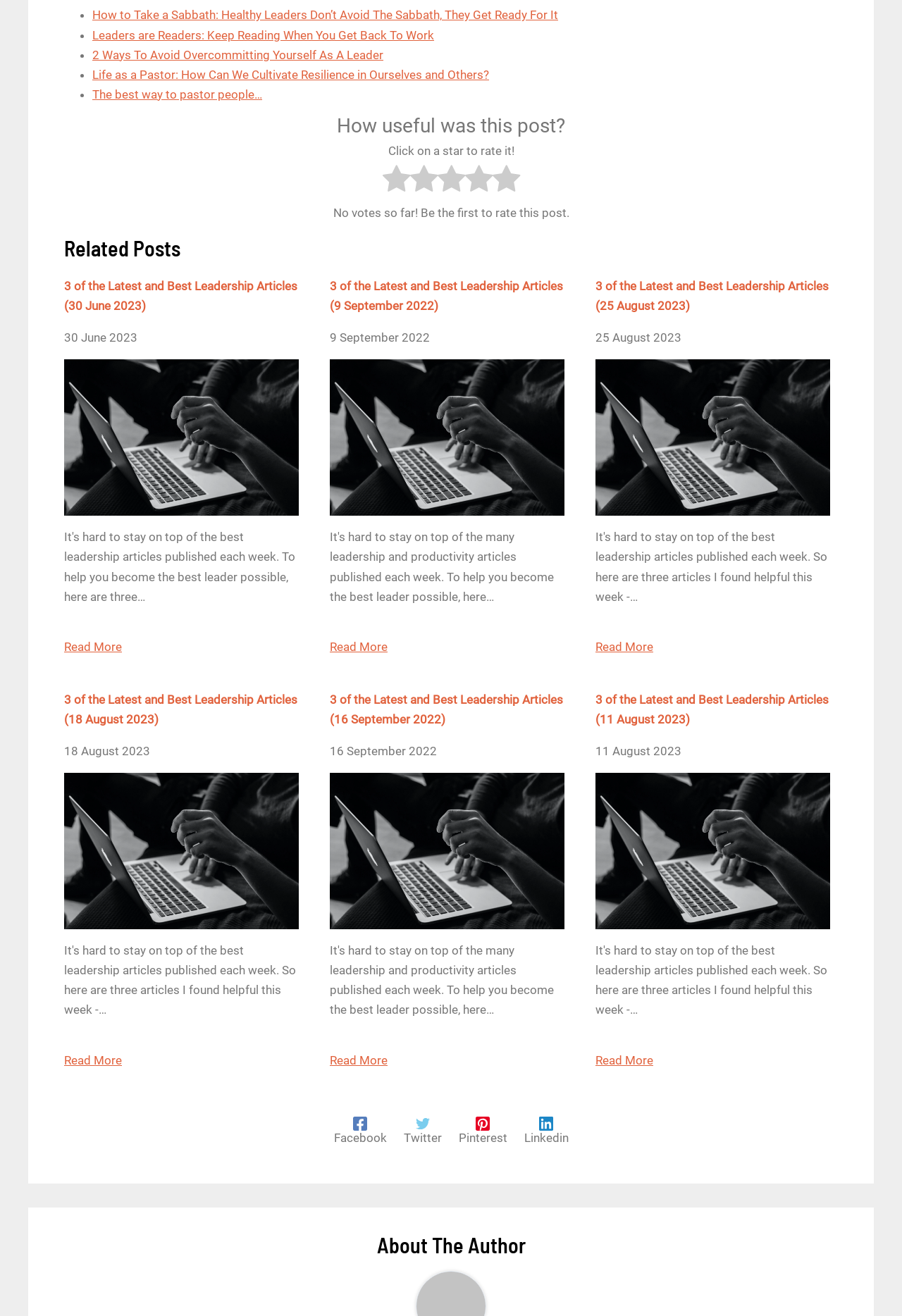Determine the bounding box coordinates of the element that should be clicked to execute the following command: "Click on 'How to Take a Sabbath: Healthy Leaders Don’t Avoid The Sabbath, They Get Ready For It'".

[0.102, 0.006, 0.619, 0.017]